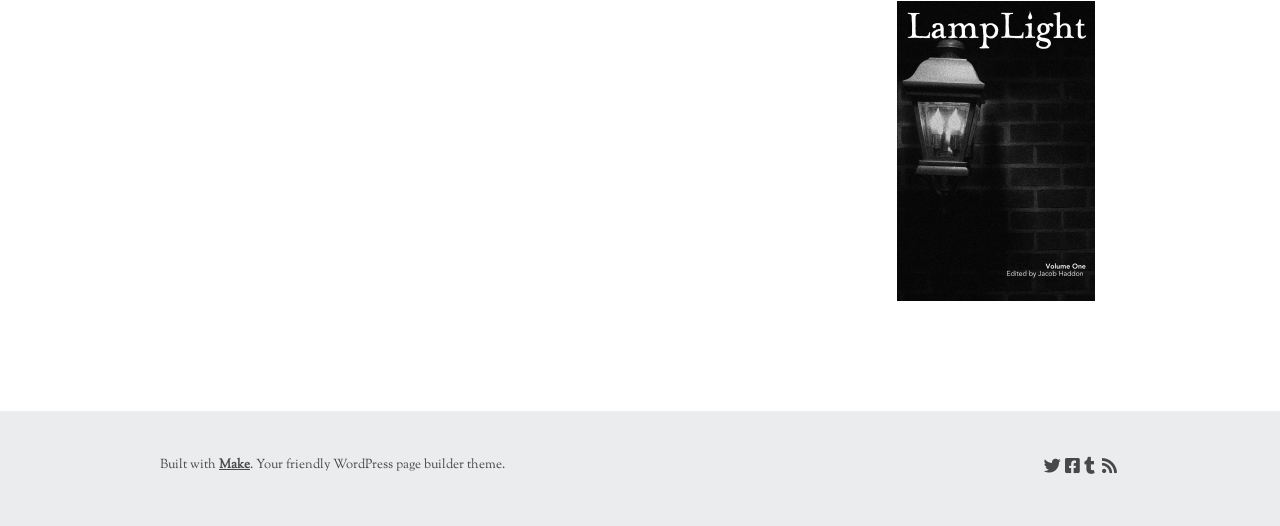What is the position of the image on the page?
Look at the image and respond with a one-word or short phrase answer.

Top